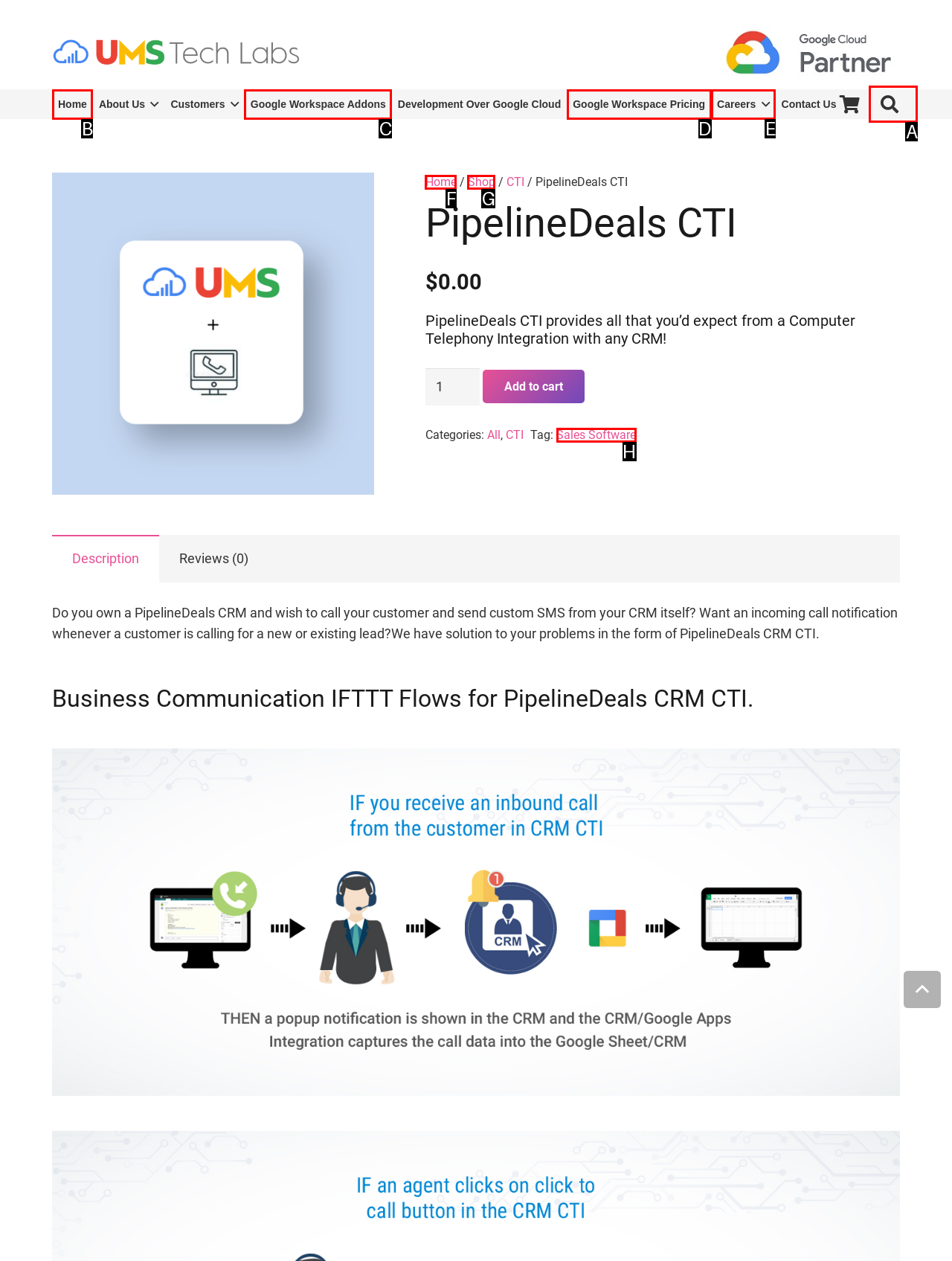Identify which lettered option to click to carry out the task: Search for something. Provide the letter as your answer.

A